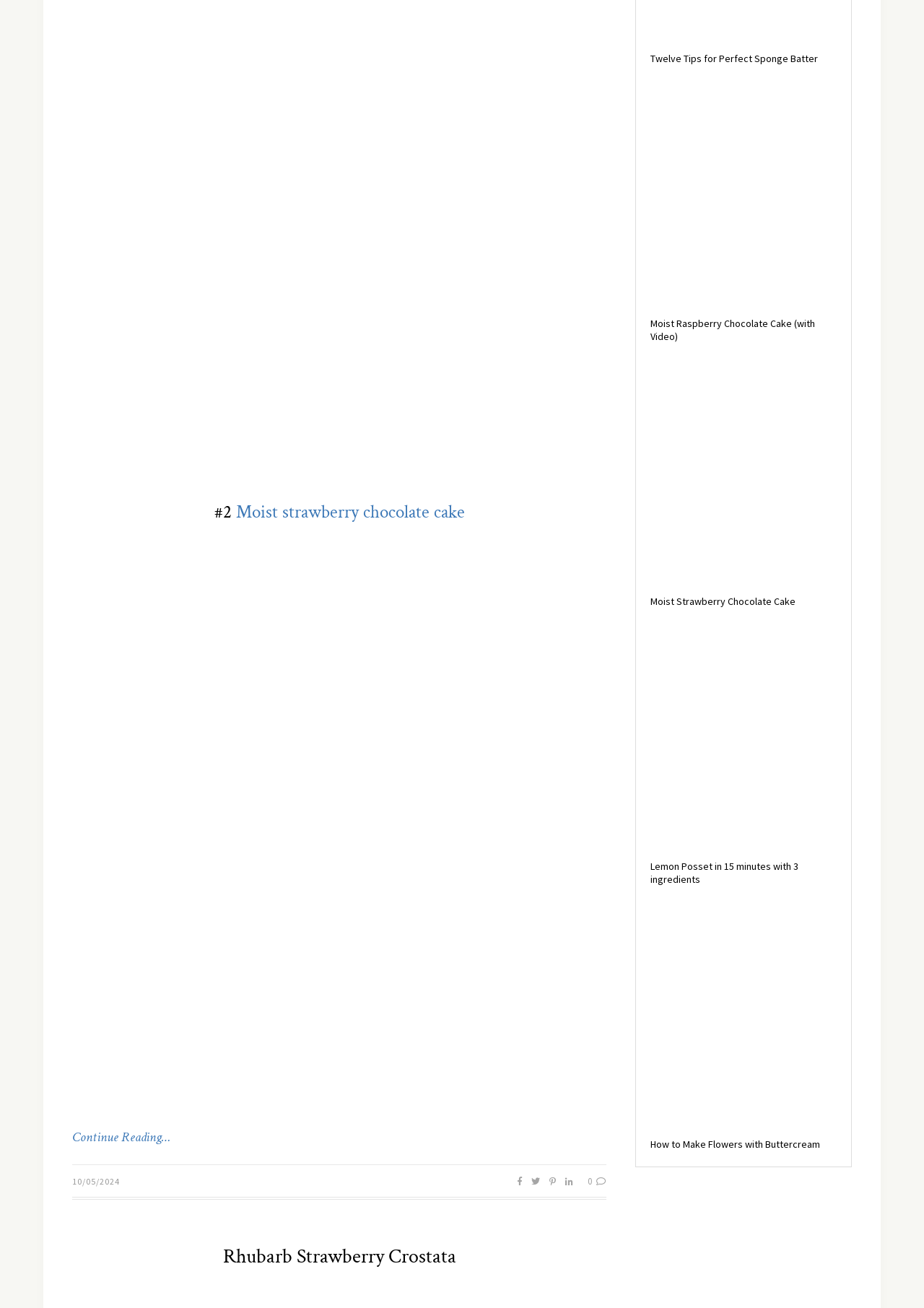Please provide a comprehensive response to the question based on the details in the image: How many recipes are listed?

There are seven links that describe recipes, including 'Moist strawberry chocolate cake', 'Rhubarb Strawberry Crostata', 'Twelve Tips for Perfect Sponge Batter', 'Moist Raspberry Chocolate Cake (with Video)', 'Moist Strawberry Chocolate Cake', 'Lemon Posset in 15 minutes with 3 ingredients', and 'How to Make Flowers with Buttercream', which suggests that there are seven recipes listed.